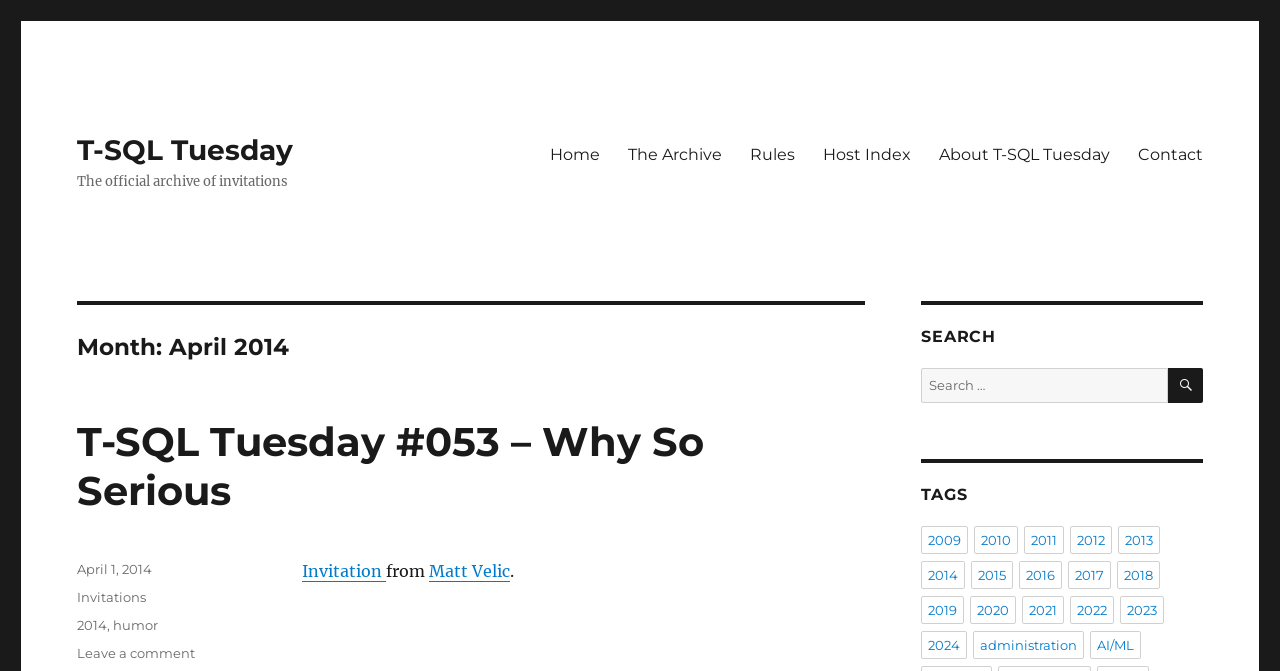Find the bounding box coordinates of the clickable element required to execute the following instruction: "View the '2014' tag". Provide the coordinates as four float numbers between 0 and 1, i.e., [left, top, right, bottom].

[0.06, 0.92, 0.084, 0.943]